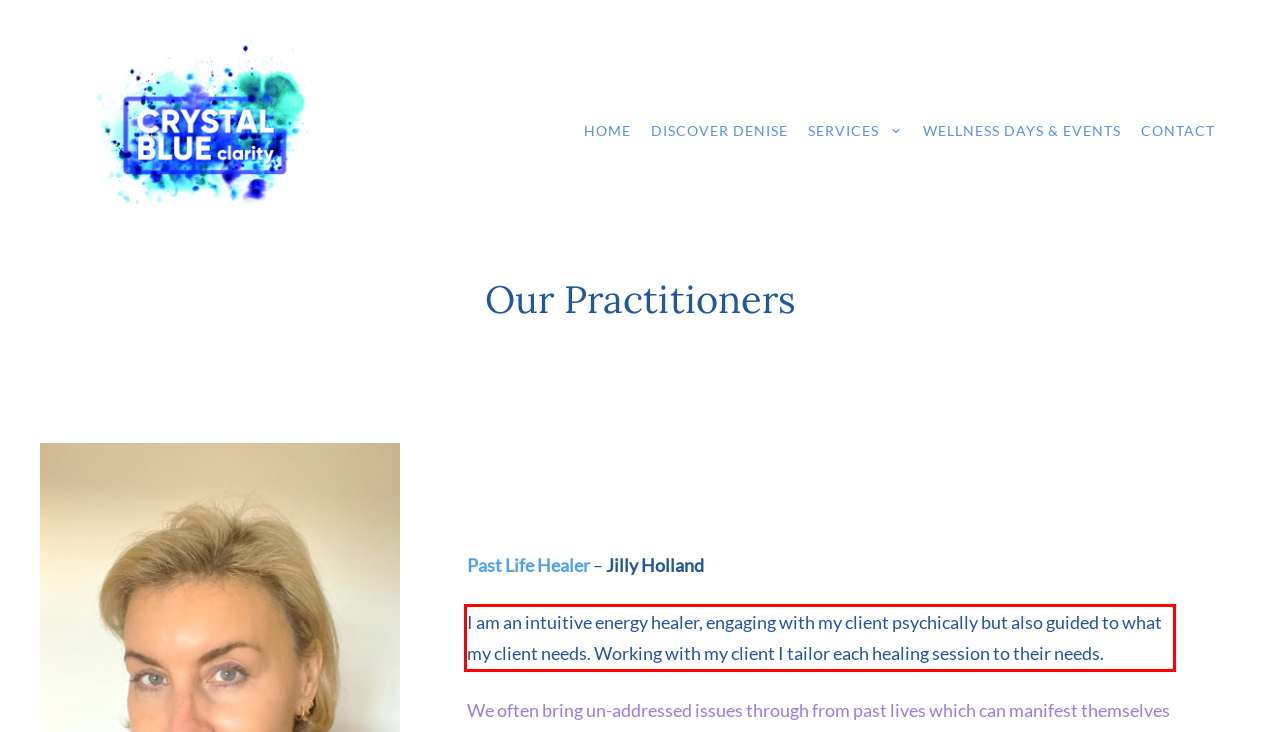Please recognize and transcribe the text located inside the red bounding box in the webpage image.

I am an intuitive energy healer, engaging with my client psychically but also guided to what my client needs. Working with my client I tailor each healing session to their needs.